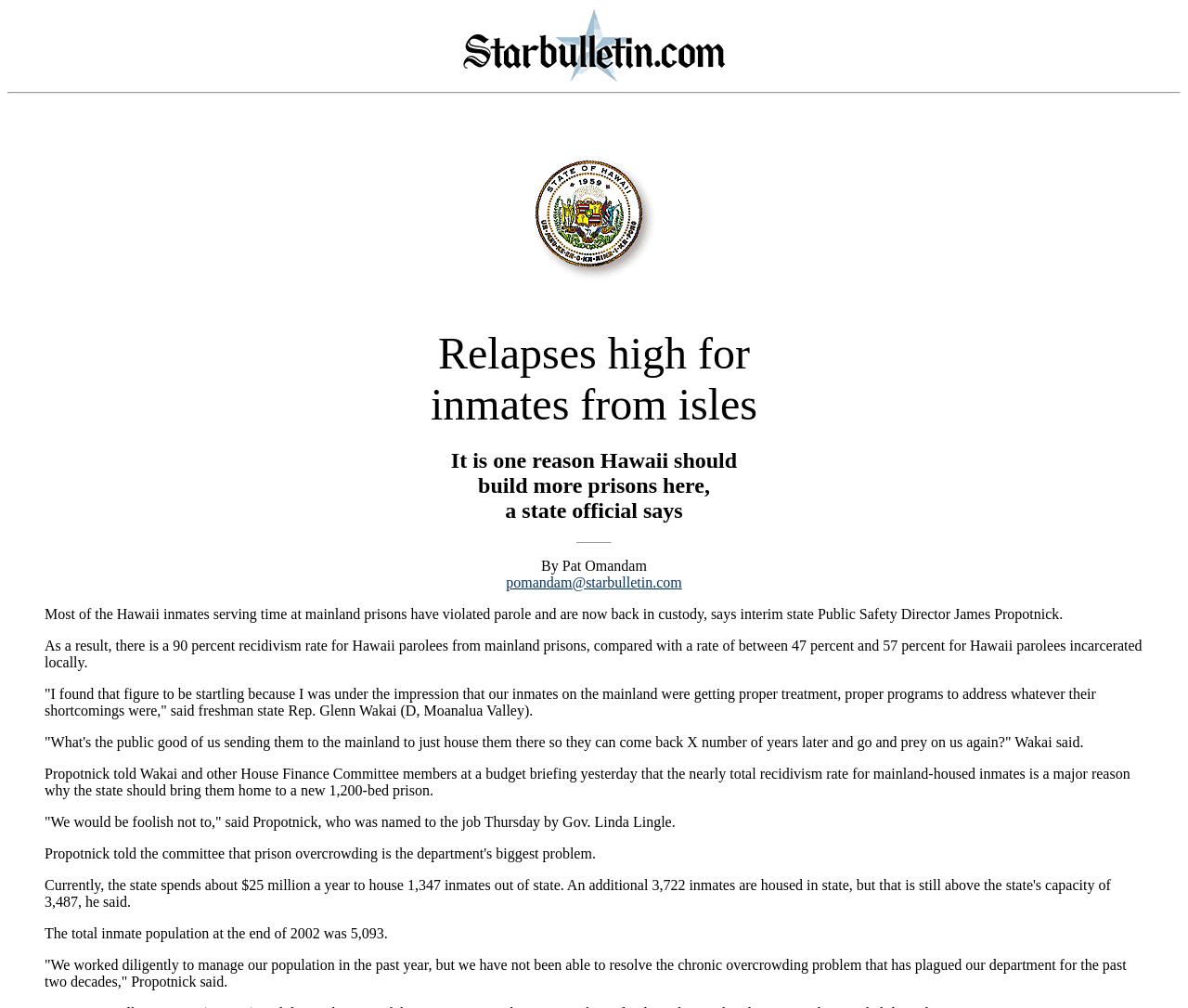Answer the question using only a single word or phrase: 
What is the recidivism rate for Hawaii parolees from mainland prisons?

90 percent